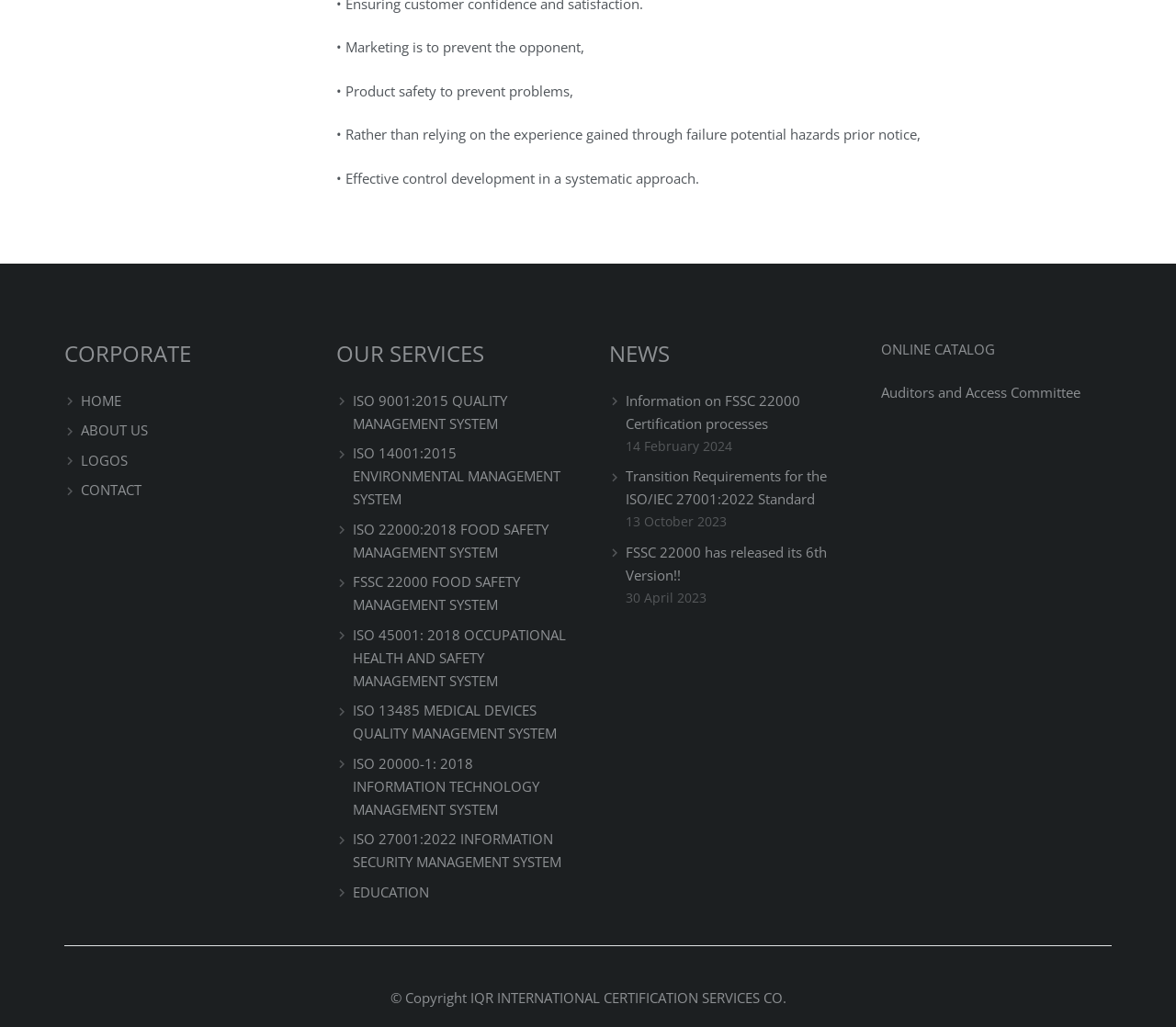Kindly determine the bounding box coordinates for the area that needs to be clicked to execute this instruction: "Read news about FSSC 22000 Certification processes".

[0.532, 0.381, 0.68, 0.421]